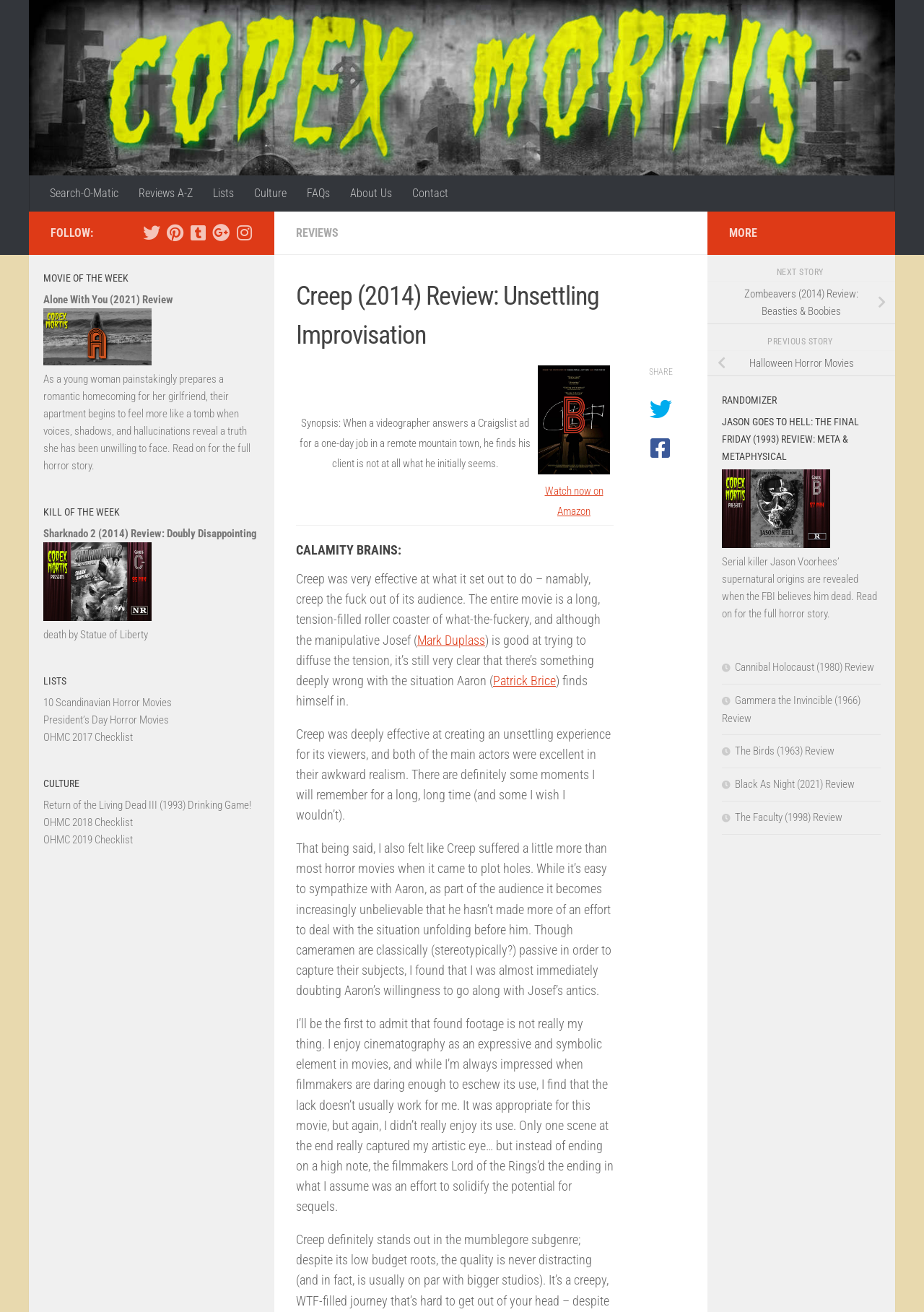Please identify the primary heading on the webpage and return its text.

Creep (2014) Review: Unsettling Improvisation